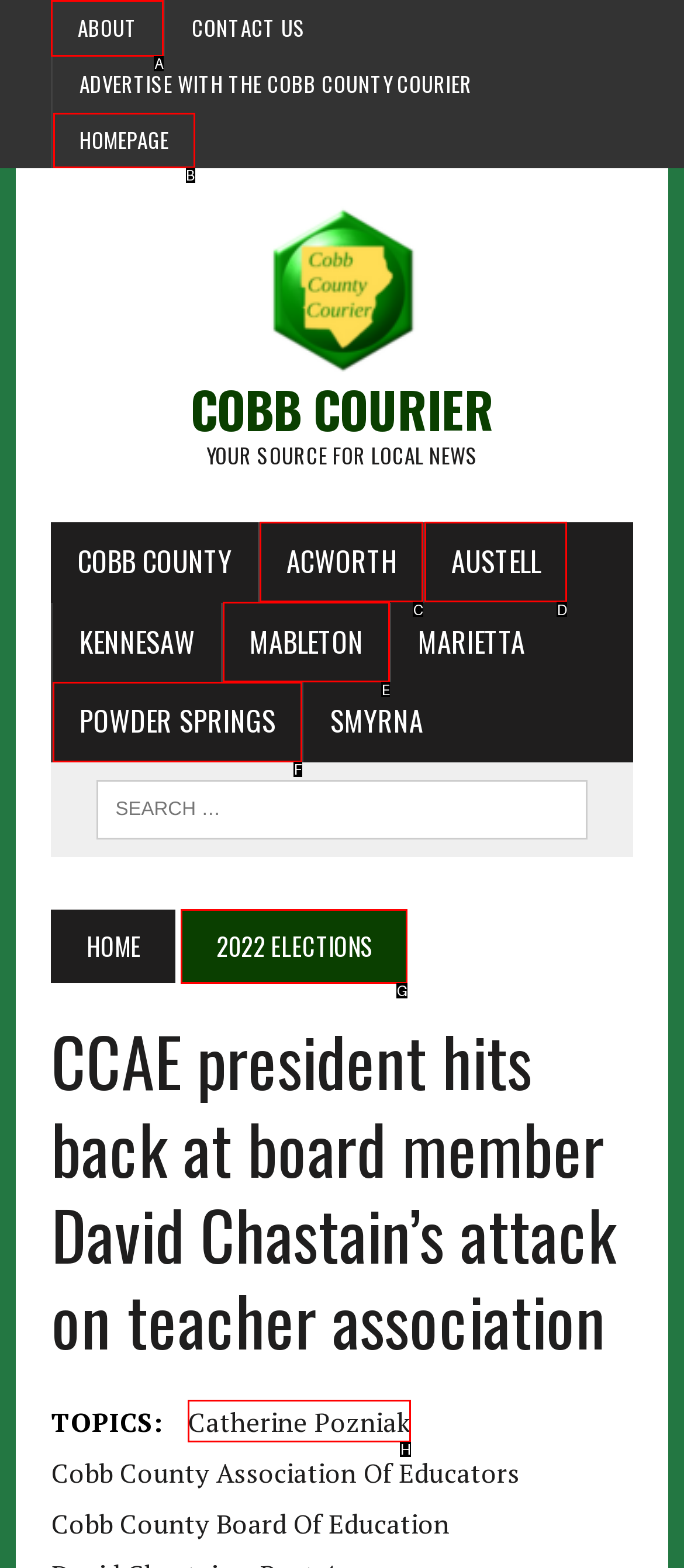Provide the letter of the HTML element that you need to click on to perform the task: visit homepage.
Answer with the letter corresponding to the correct option.

B